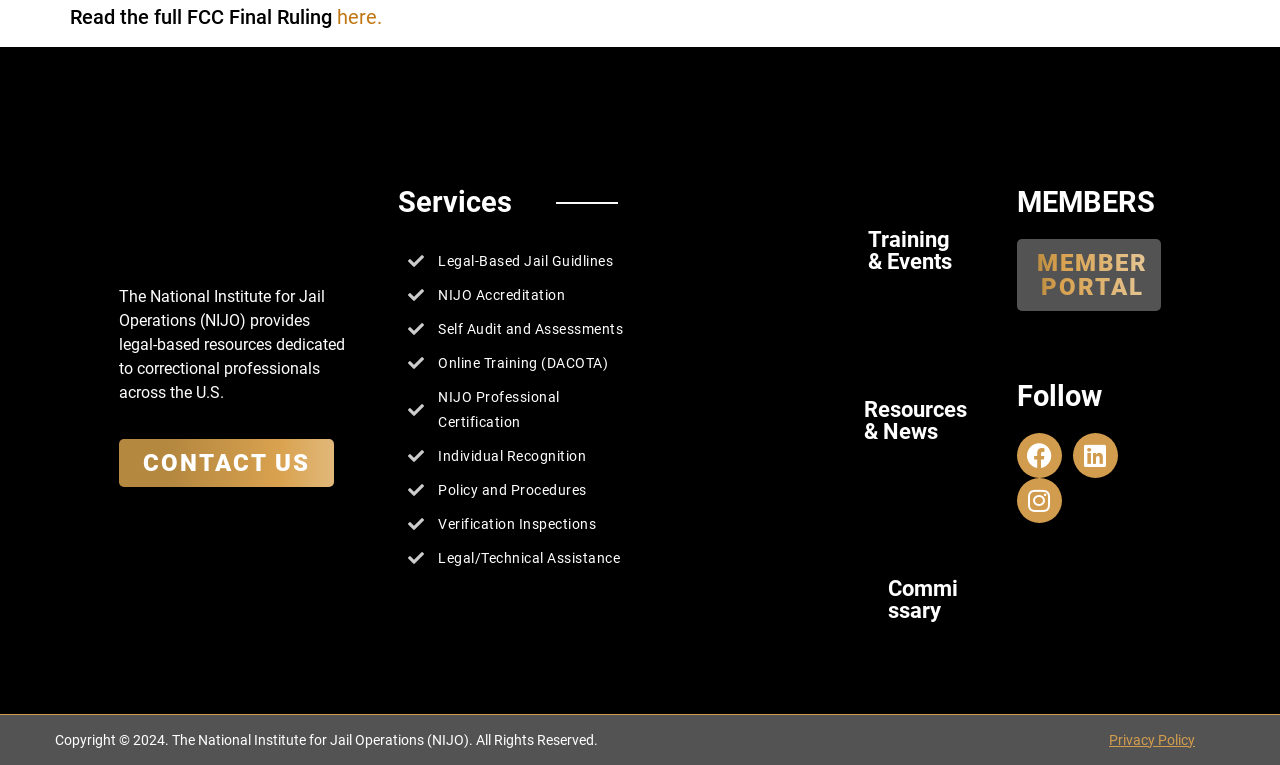What is the purpose of NIJO?
Based on the image, please offer an in-depth response to the question.

I inferred the purpose of NIJO by reading the static text element that describes the organization's mission, which is to provide legal-based resources dedicated to correctional professionals across the U.S.